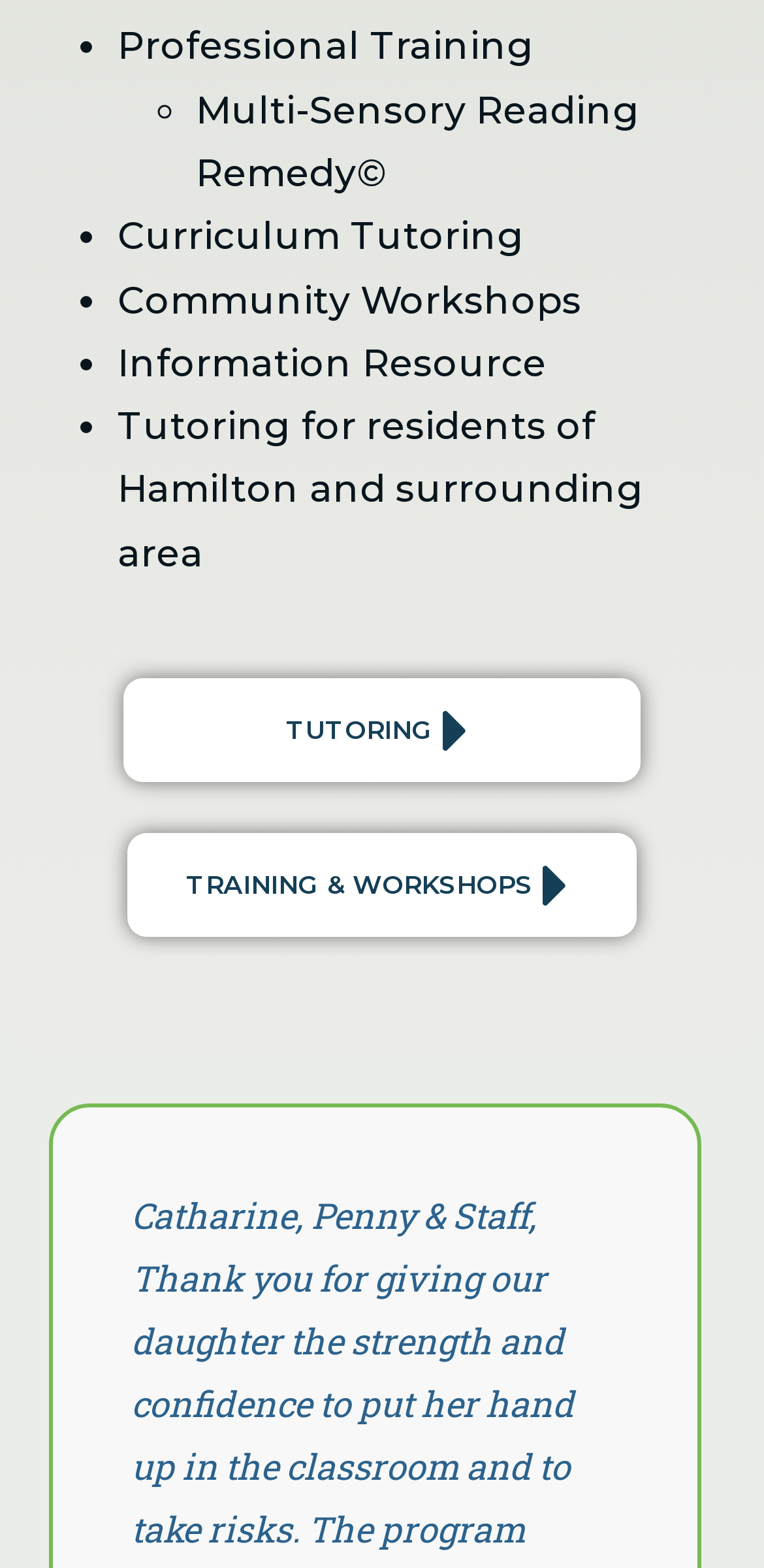Is tutoring limited to a specific geographic area? Please answer the question using a single word or phrase based on the image.

Yes